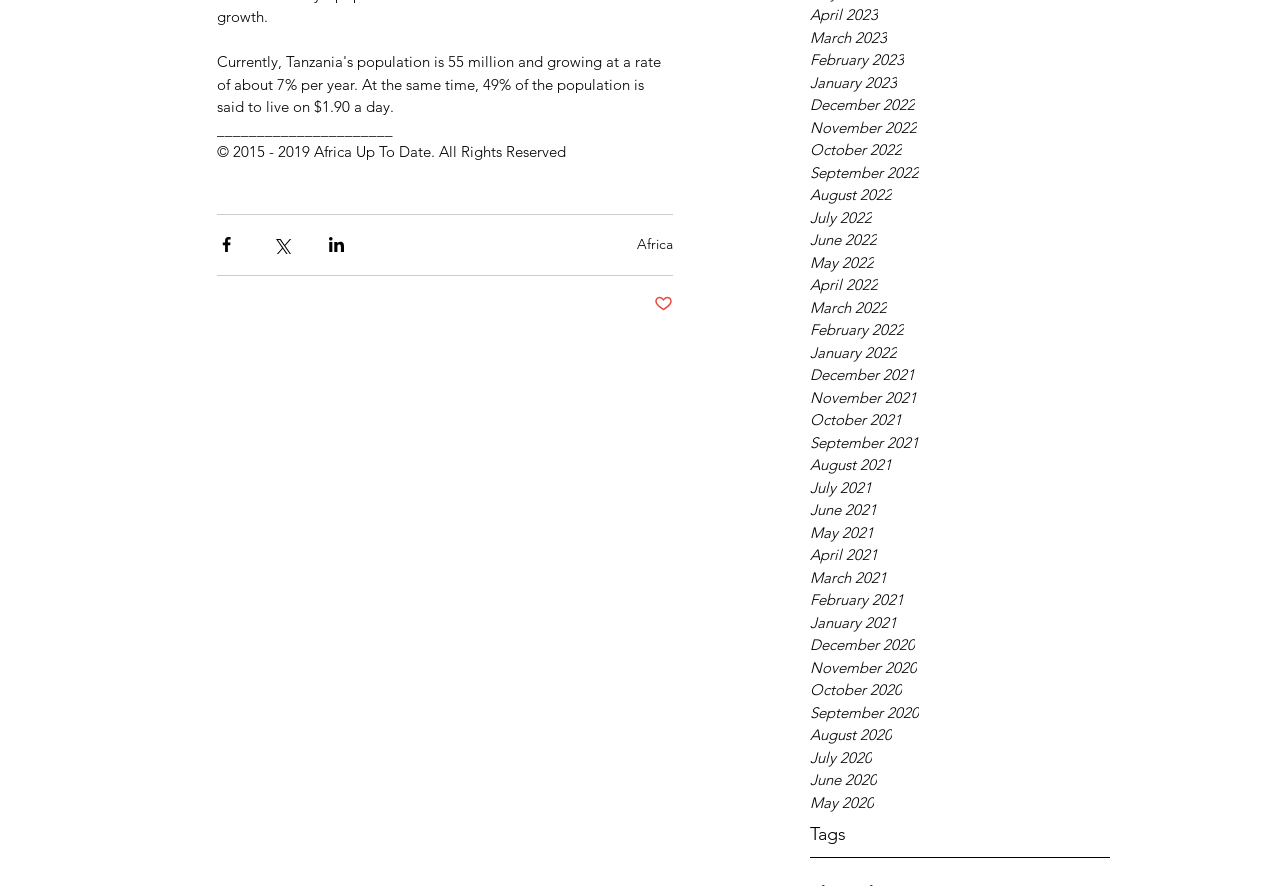Give a one-word or short phrase answer to the question: 
How many social media sharing buttons are there?

3